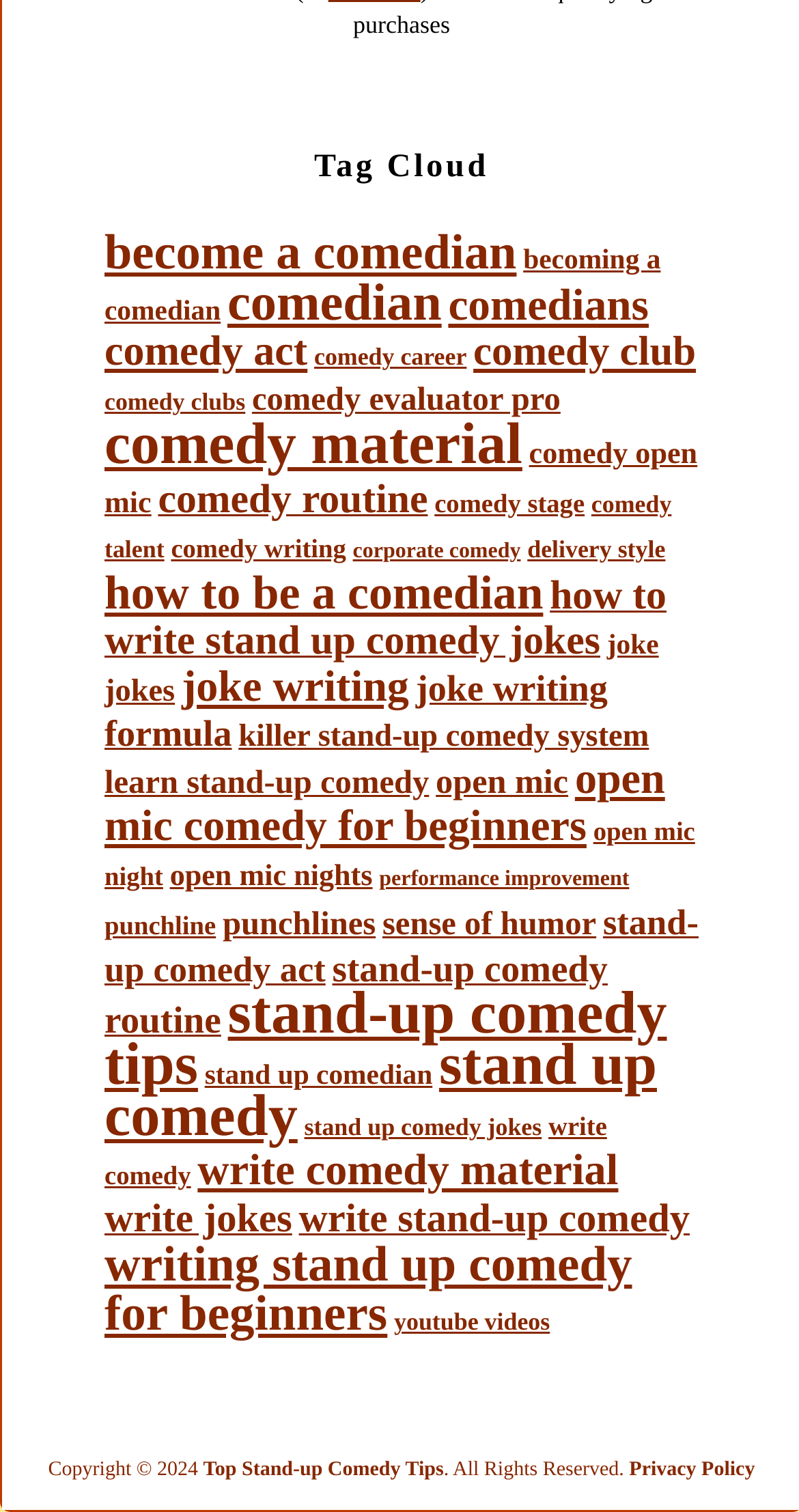Identify the bounding box coordinates of the clickable section necessary to follow the following instruction: "go to Top Stand-up Comedy Tips". The coordinates should be presented as four float numbers from 0 to 1, i.e., [left, top, right, bottom].

[0.254, 0.965, 0.555, 0.98]